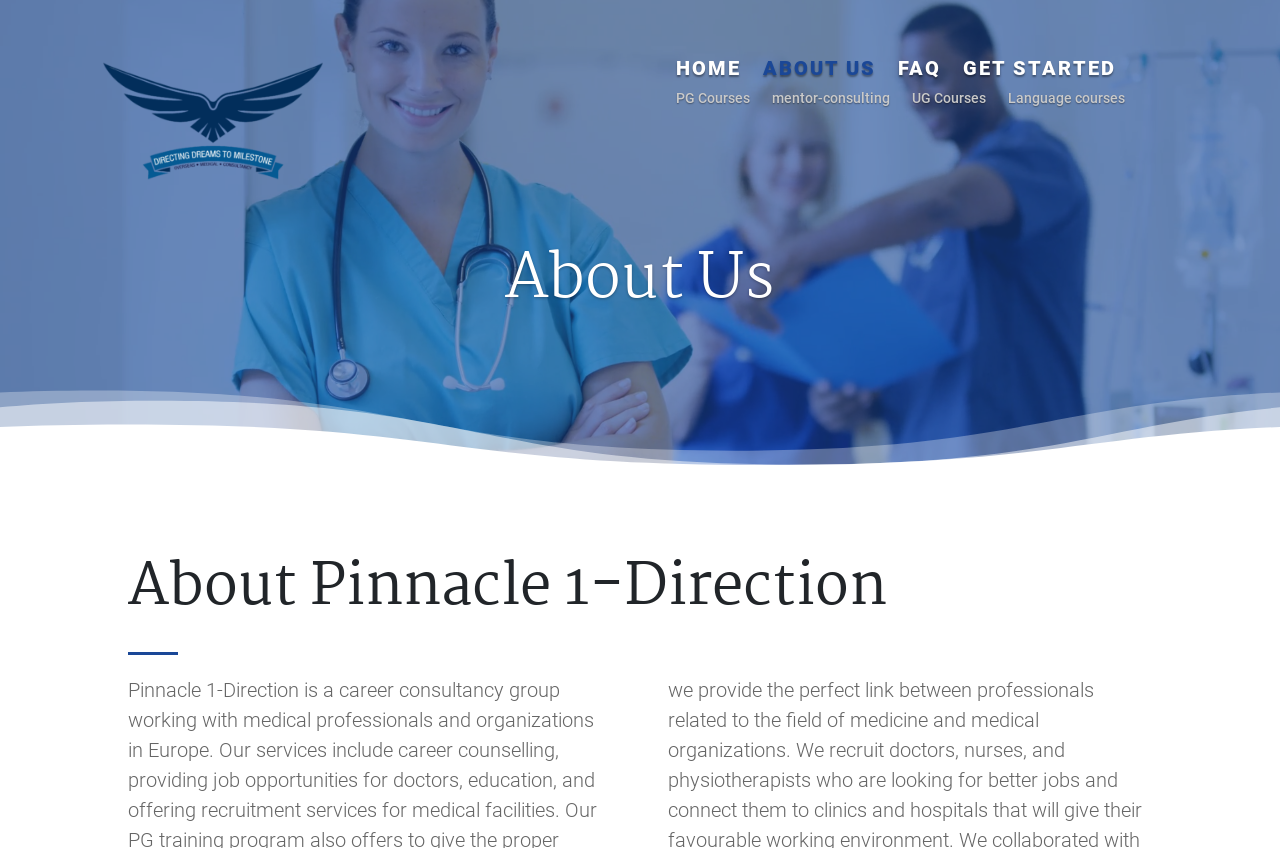What is the purpose of the consultancy group?
Please provide a comprehensive and detailed answer to the question.

I inferred the purpose of the consultancy group by looking at the content of the webpage, which mentions career counselling and providing job opportunities for doctors.